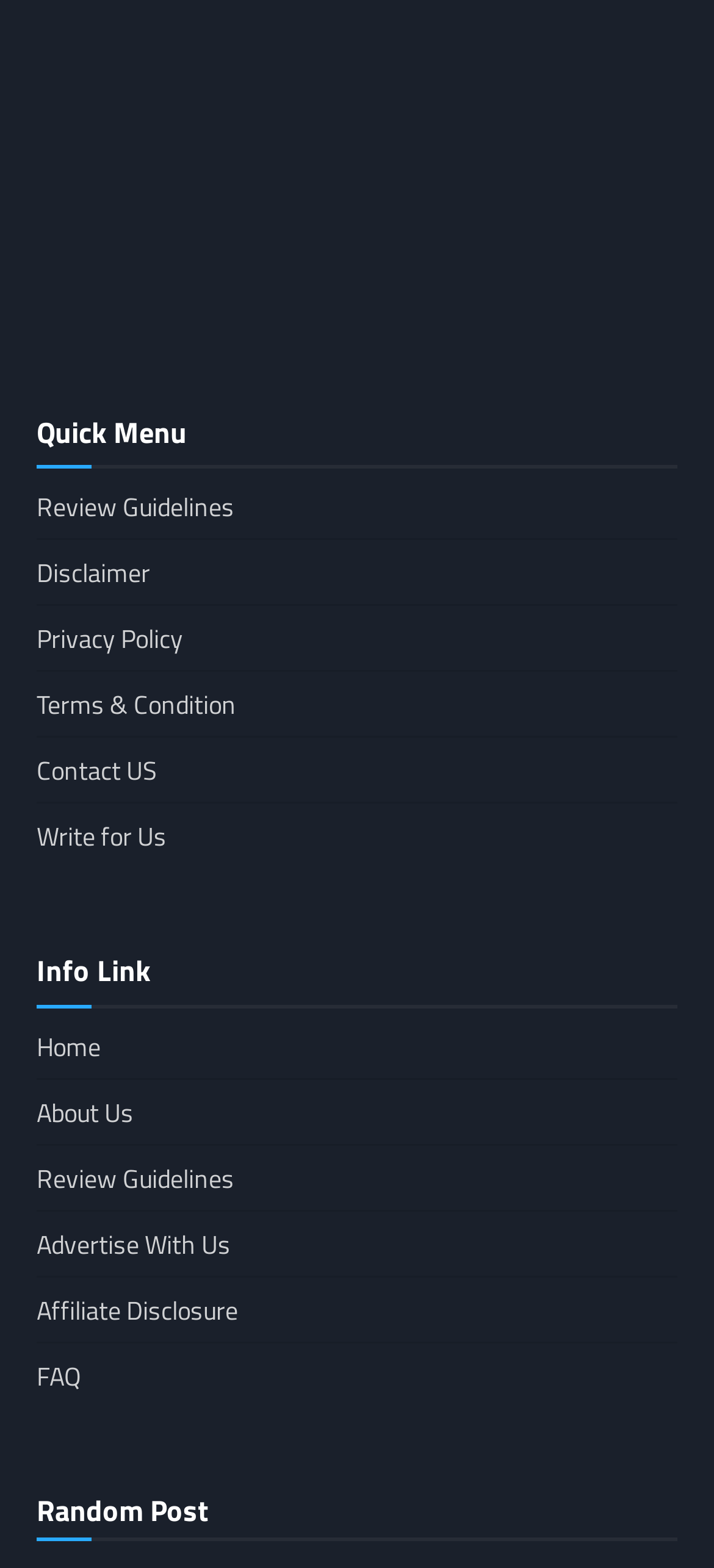Locate the bounding box coordinates of the element that should be clicked to fulfill the instruction: "Click on DMCA.com Protection Status".

[0.051, 0.174, 0.821, 0.202]